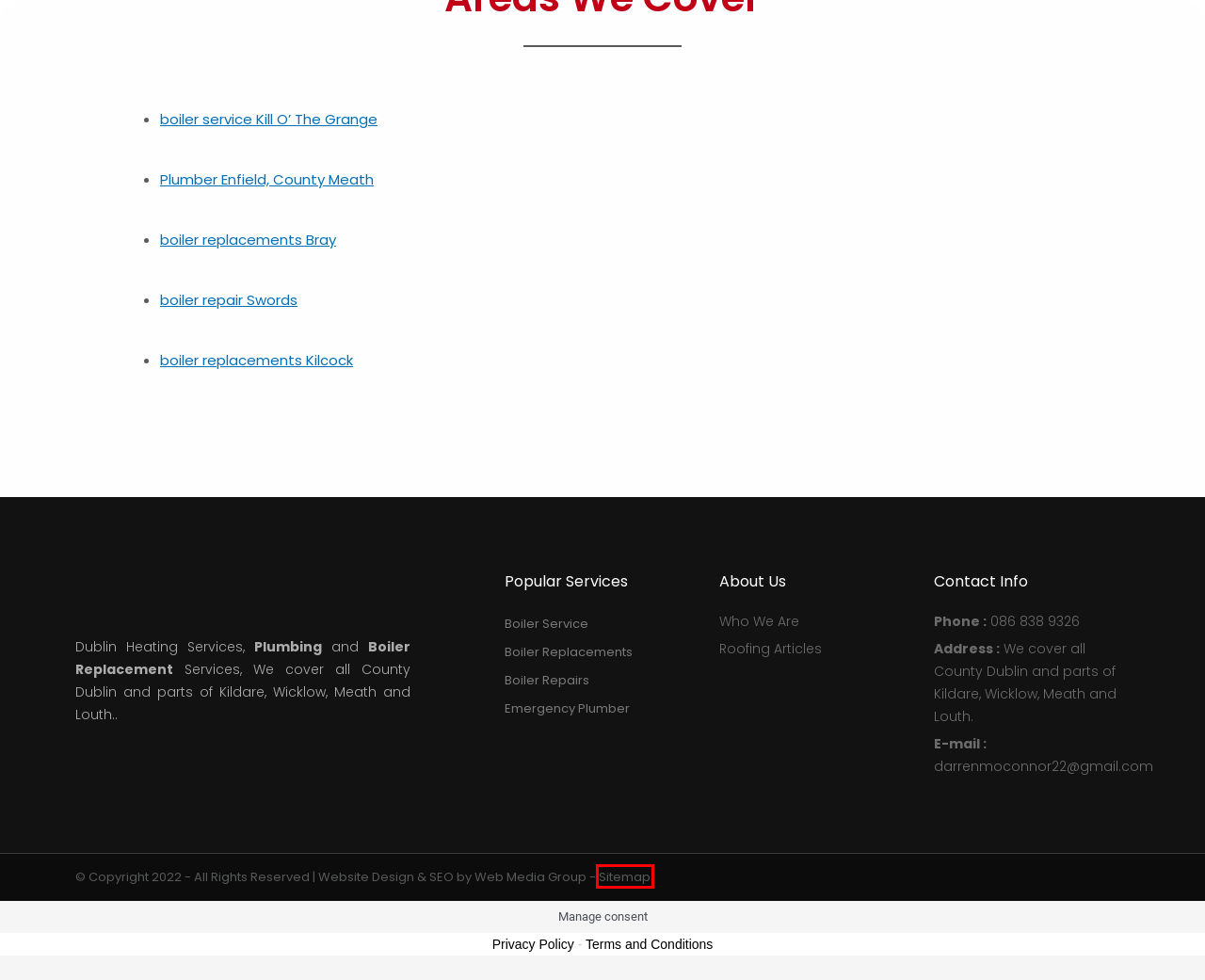Analyze the webpage screenshot with a red bounding box highlighting a UI element. Select the description that best matches the new webpage after clicking the highlighted element. Here are the options:
A. Terms and Conditions - Dublin Heating Services | Local Plumbing & Heating
B. Top Boiler Replacements in Bray - Trusted & Efficient
C. Top Boiler Service in Kill O' The Grange - Trusted & Efficient
D. Sitemap - Dublin Heating Services | Local Plumbing & Heating
E. Top Boiler Replacements in Kilcock - Trusted & Efficient
F. Privacy Policy - Dublin Heating Services | Local Plumbing & Heating
G. Top Boiler Repair in Swords - Trusted & Efficient
H. Plumber Enfield, County Meath | 24/7 Emergency Plumbing Service | Call 086 838 9326

D